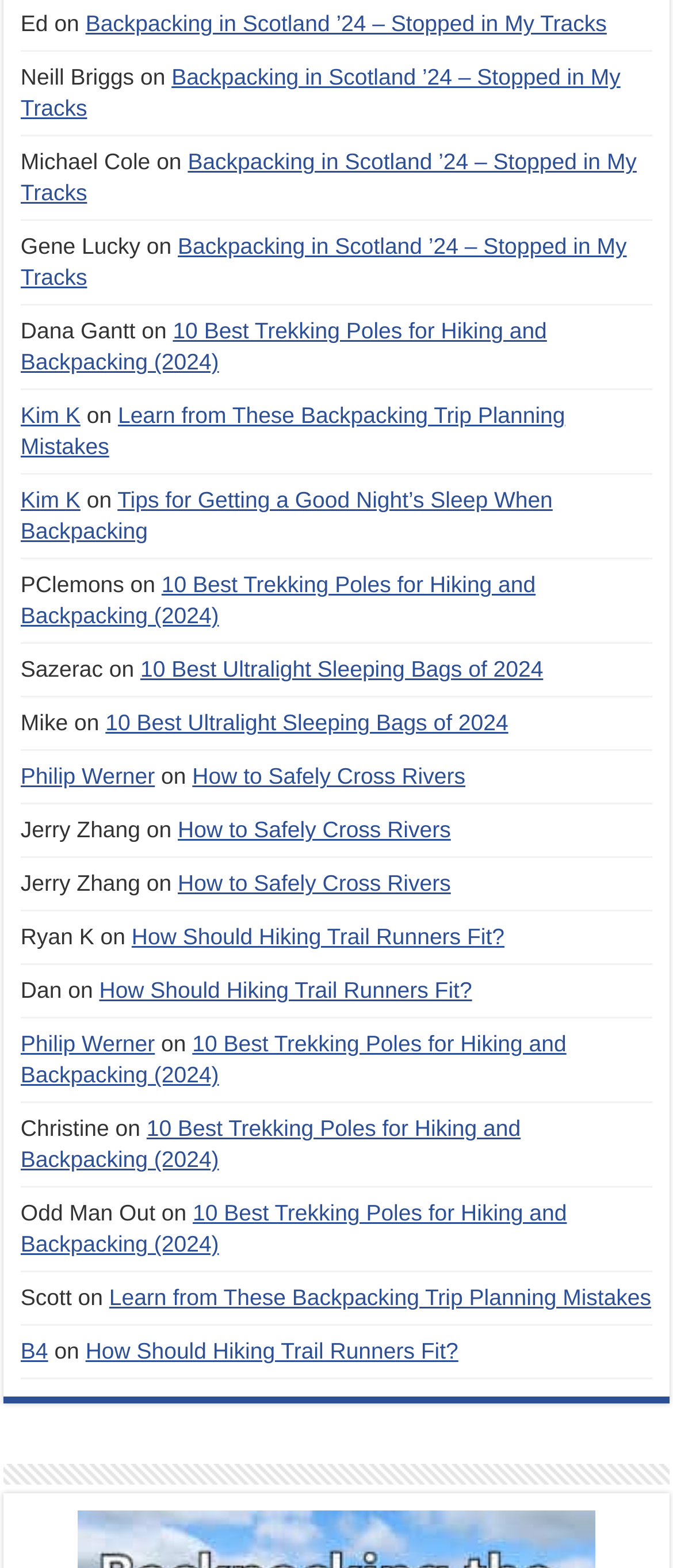Specify the bounding box coordinates for the region that must be clicked to perform the given instruction: "Learn from 'Backpacking Trip Planning Mistakes'".

[0.031, 0.257, 0.84, 0.293]